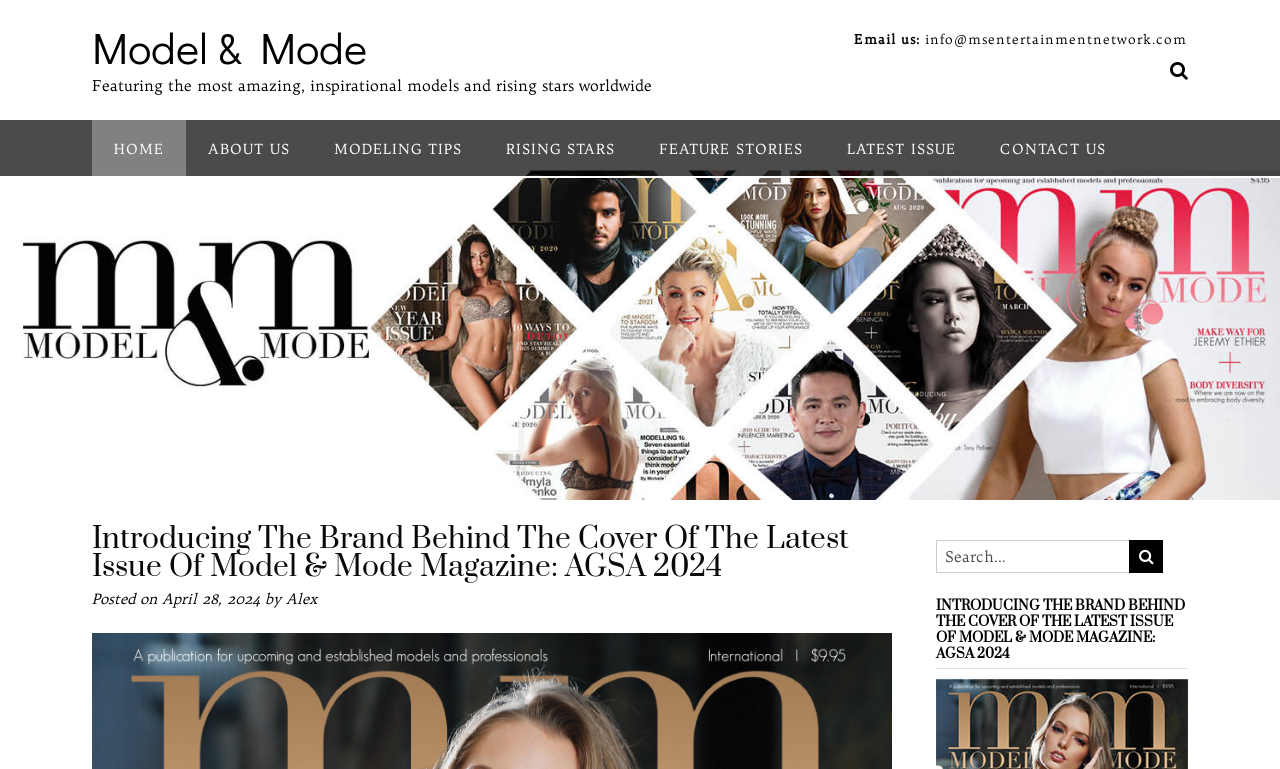Could you please study the image and provide a detailed answer to the question:
What is the title of the latest article?

I looked for the heading element with the largest font size and found the title of the latest article, which is 'Introducing The Brand Behind The Cover Of The Latest Issue Of Model & Mode Magazine: AGSA 2024'.